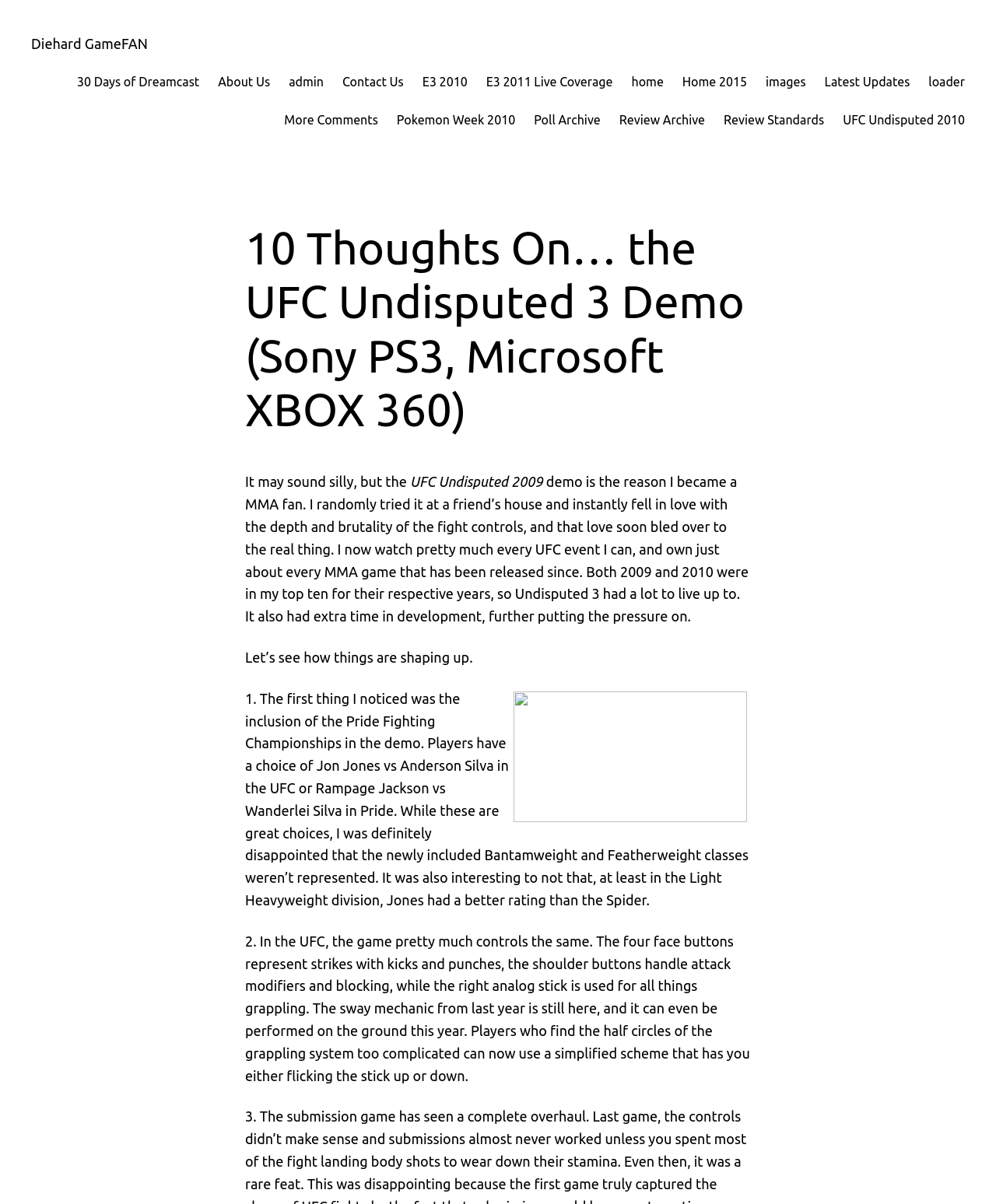What is the purpose of the right analog stick in the game?
Please provide a single word or phrase as your answer based on the screenshot.

Grappling